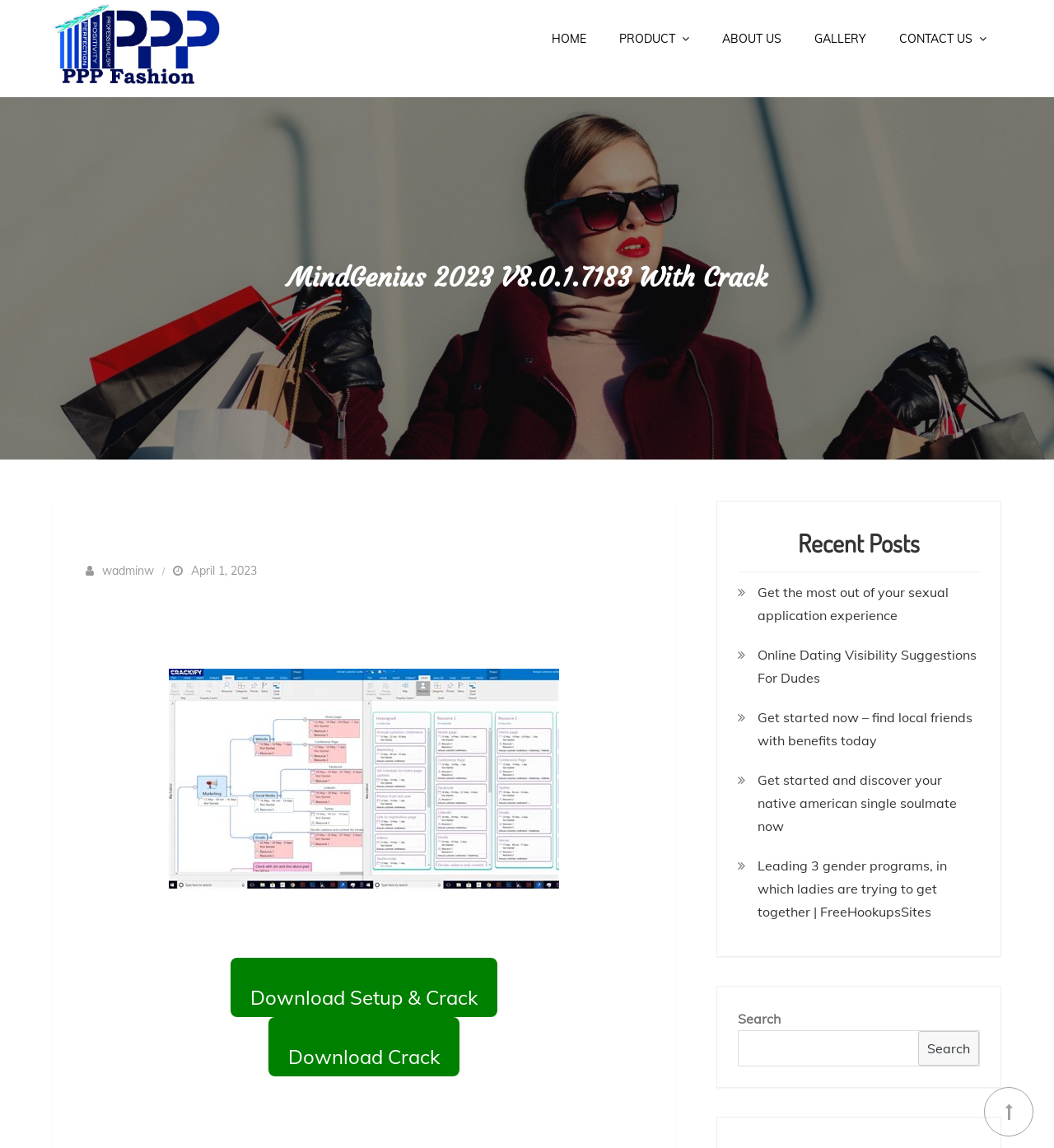What is the version of MindGenius?
Using the visual information, answer the question in a single word or phrase.

2023 V8.0.1.7183